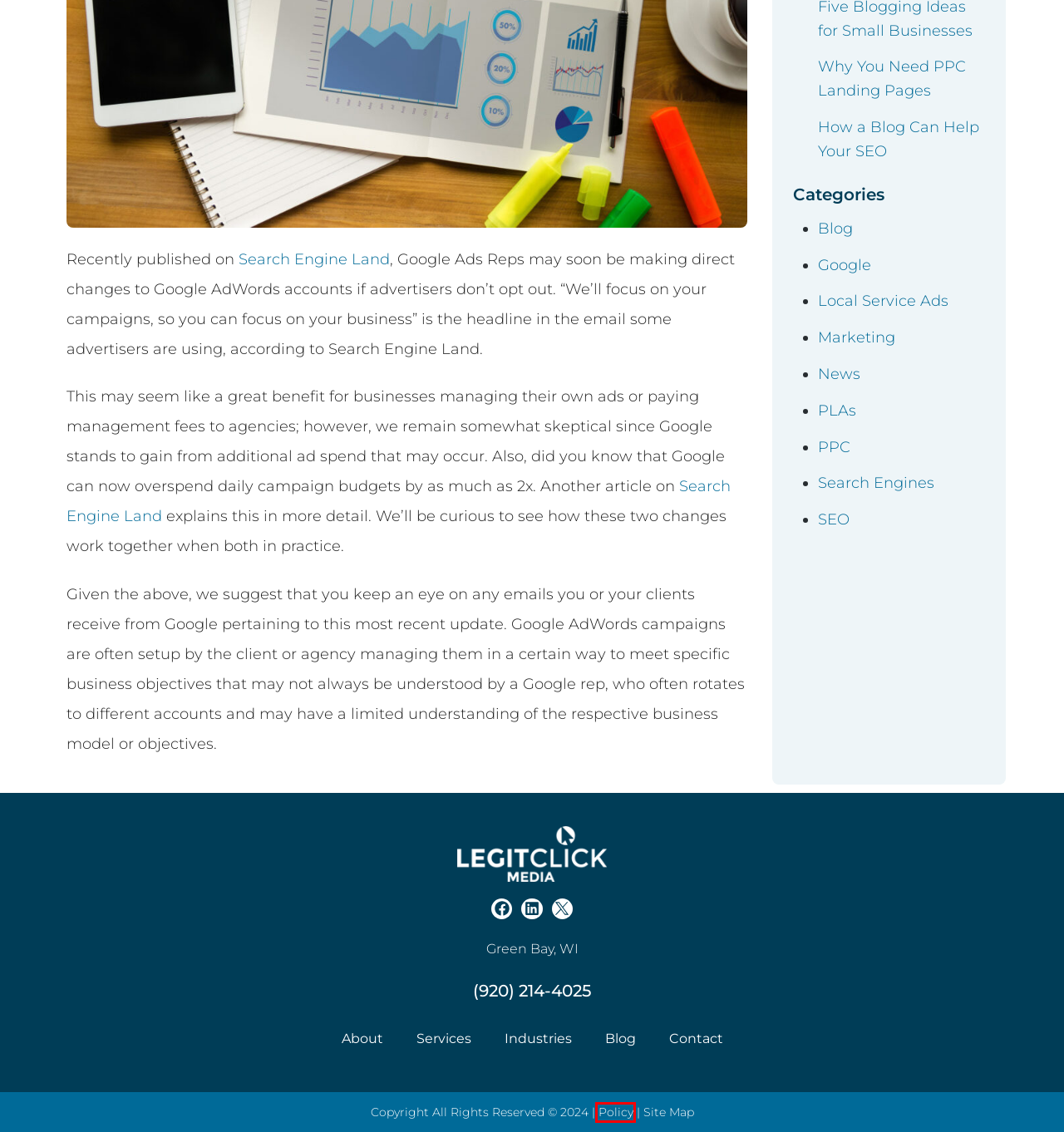Review the screenshot of a webpage which includes a red bounding box around an element. Select the description that best fits the new webpage once the element in the bounding box is clicked. Here are the candidates:
A. Search Engines Archives - Legit Click Media
B. PPC Archives - Legit Click Media
C. SEO & Paid Search Marketing Green Bay | Business Marketing Solutions
D. Google Archives - Legit Click Media
E. News Archives - Legit Click Media
F. Privacy Policy - Legit Click Media
G. Marketing Archives - Legit Click Media
H. SEO Blog | Boost Search Engine Rankings by Blogging | SEO Help

F